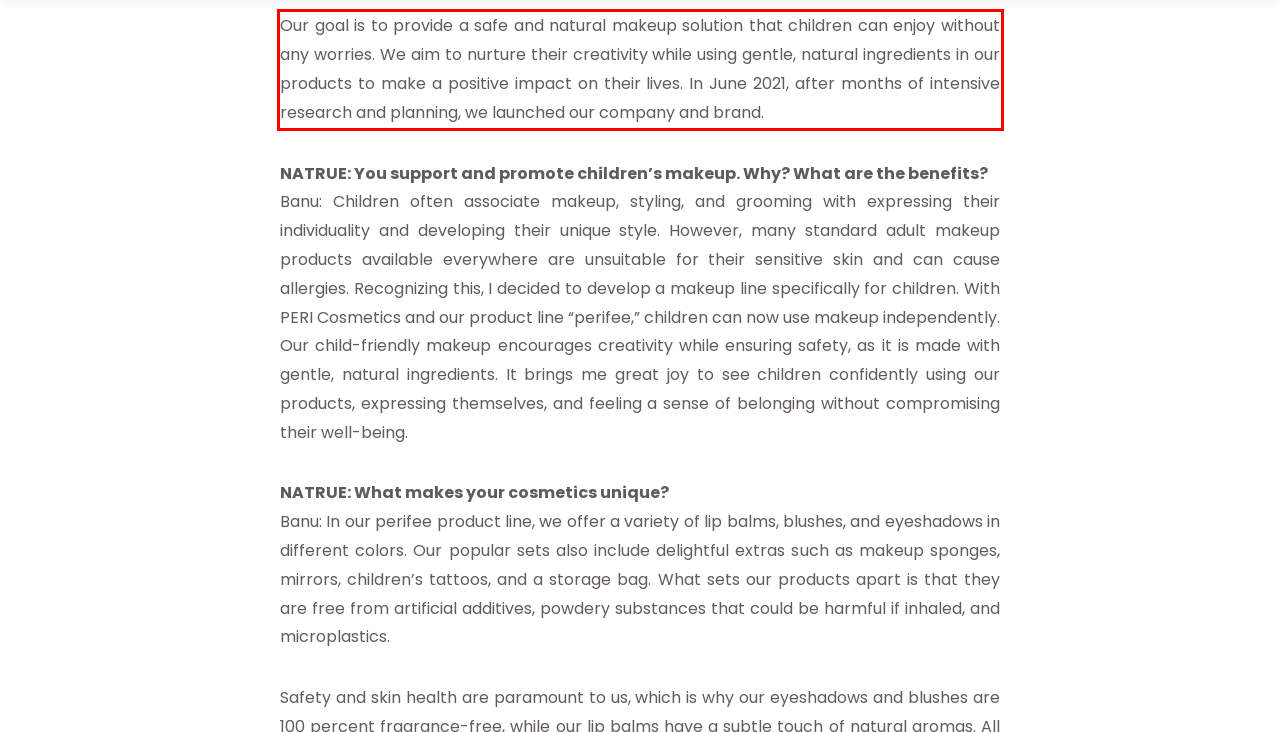Please examine the screenshot of the webpage and read the text present within the red rectangle bounding box.

Our goal is to provide a safe and natural makeup solution that children can enjoy without any worries. We aim to nurture their creativity while using gentle, natural ingredients in our products to make a positive impact on their lives. In June 2021, after months of intensive research and planning, we launched our company and brand.